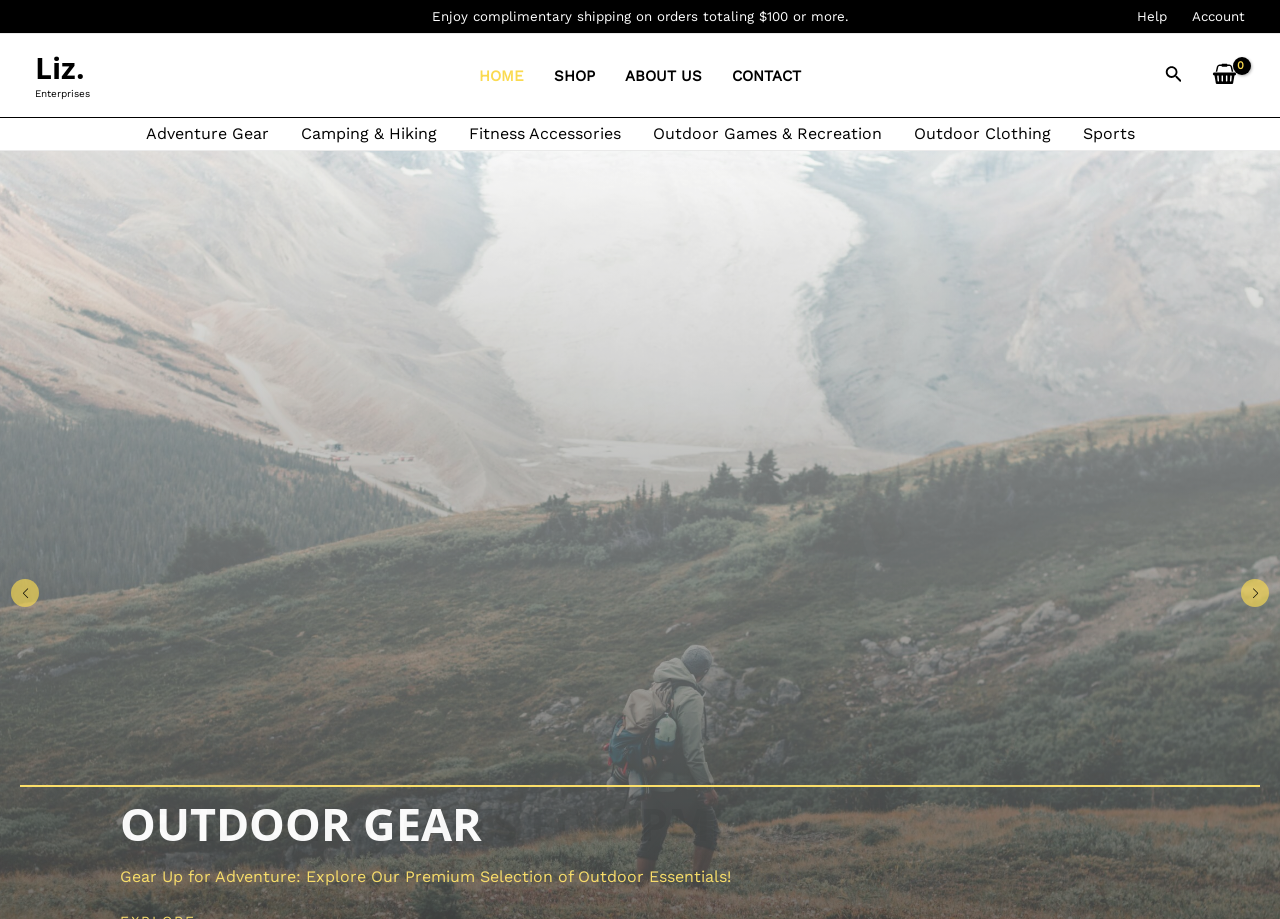Locate the bounding box for the described UI element: "Camping & Hiking". Ensure the coordinates are four float numbers between 0 and 1, formatted as [left, top, right, bottom].

[0.222, 0.129, 0.354, 0.162]